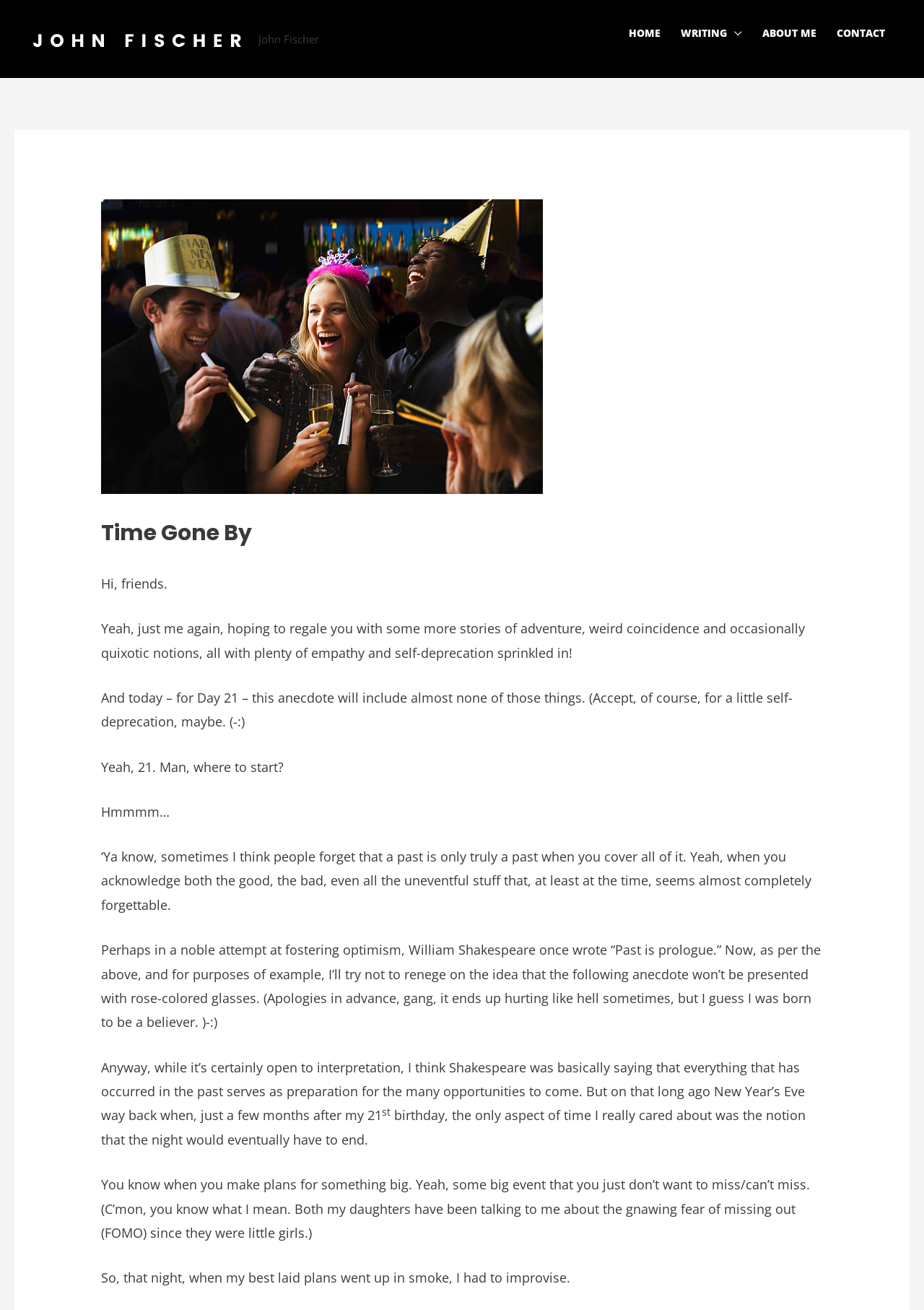Generate a thorough description of the webpage.

The webpage is a personal blog titled "Time Gone By – John L. Fischer". At the top left, there is a link to "John L. Fischer" accompanied by an image of the same name. Next to it, there is a static text "John Fischer". 

On the top right, there is a navigation menu labeled "Site Navigation" with four links: "HOME", "WRITING", "ABOUT ME", and "CONTACT". 

Below the navigation menu, there is a header section with a heading "Time Gone By". Underneath, there is a brief introduction "Hi, friends." followed by a series of paragraphs. The paragraphs are a personal anecdote, where the author shares a story about their 21st birthday and reflects on the concept of time and past experiences. The text is written in a conversational tone, with the author injecting humor and self-deprecation throughout the story.